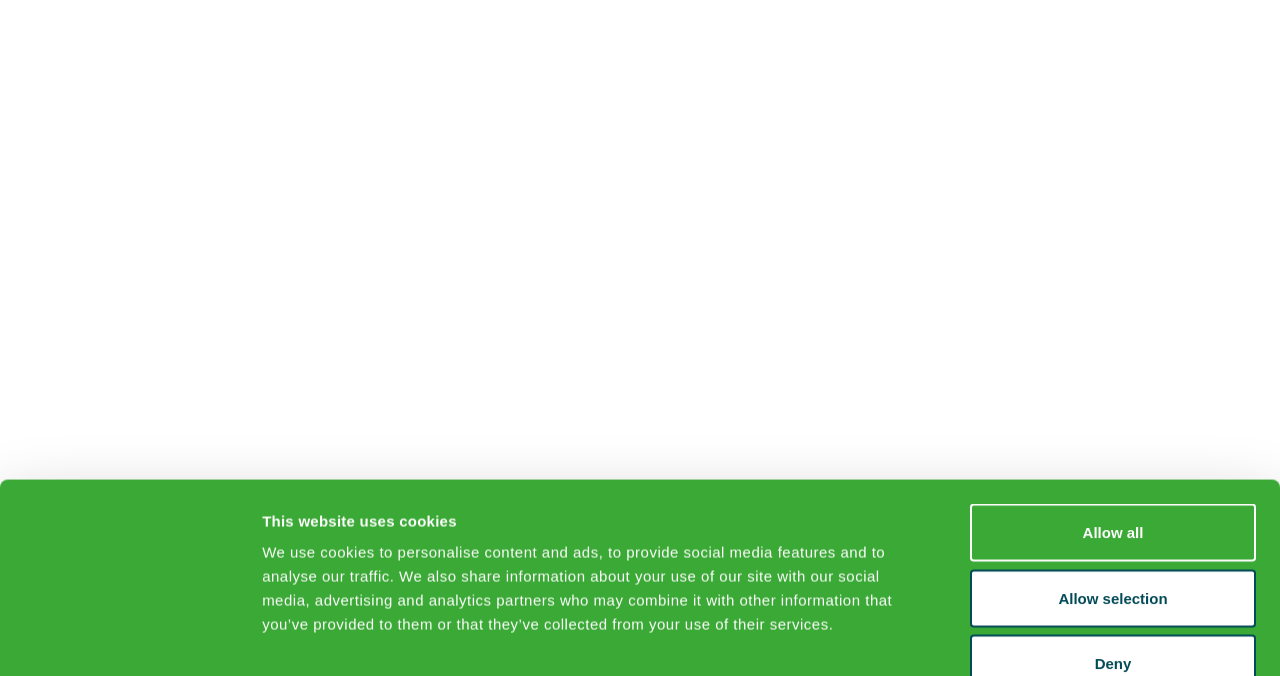Determine the bounding box coordinates for the UI element described. Format the coordinates as (top-left x, top-left y, bottom-right x, bottom-right y) and ensure all values are between 0 and 1. Element description: Deny

[0.758, 0.71, 0.981, 0.796]